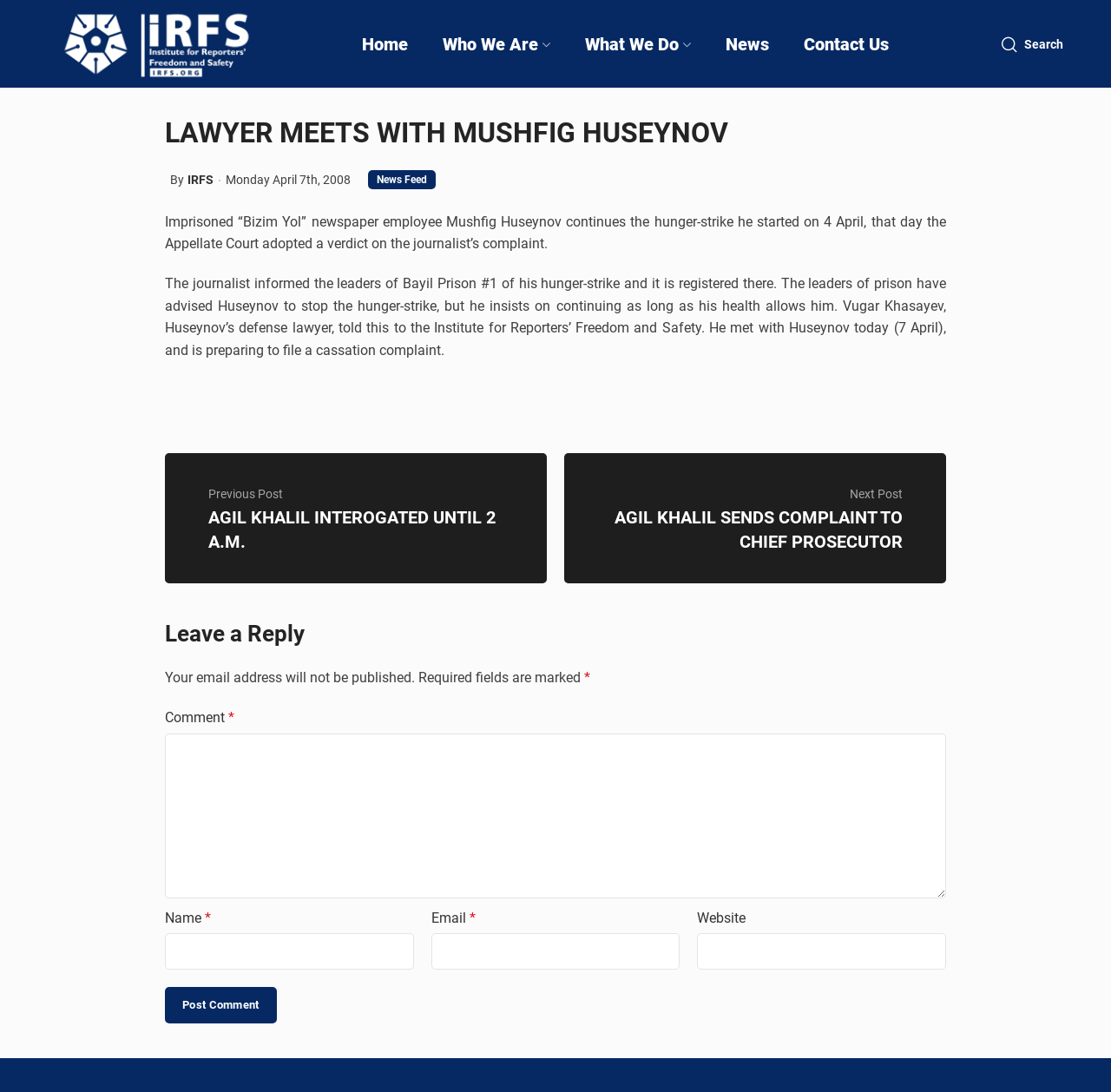Provide a short answer to the following question with just one word or phrase: What is the purpose of the textbox labeled 'Email *'?

To input email address